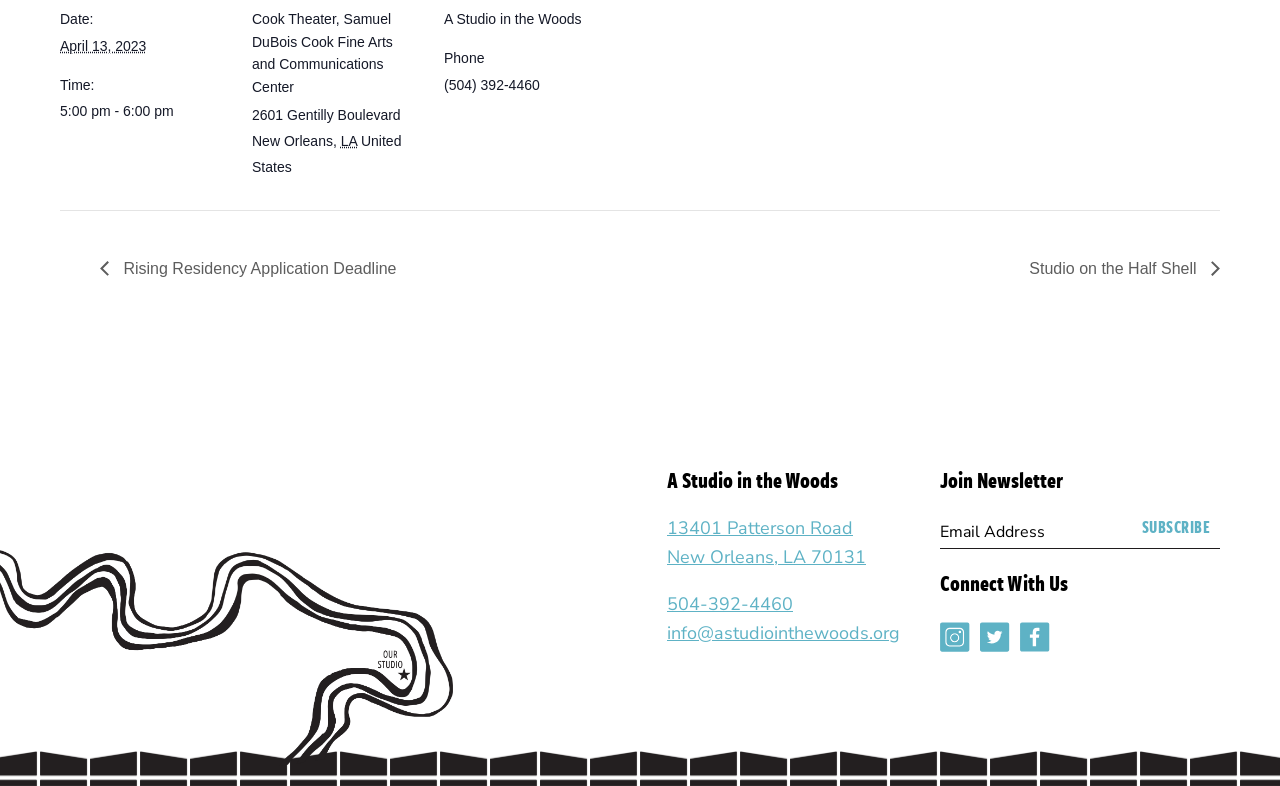What is the venue name?
Kindly give a detailed and elaborate answer to the question.

I found the venue name by looking at the description list term 'Venue name' and its corresponding detail, which is the static text 'Cook Theater, Samuel DuBois Cook Fine Arts and Communications Center'.